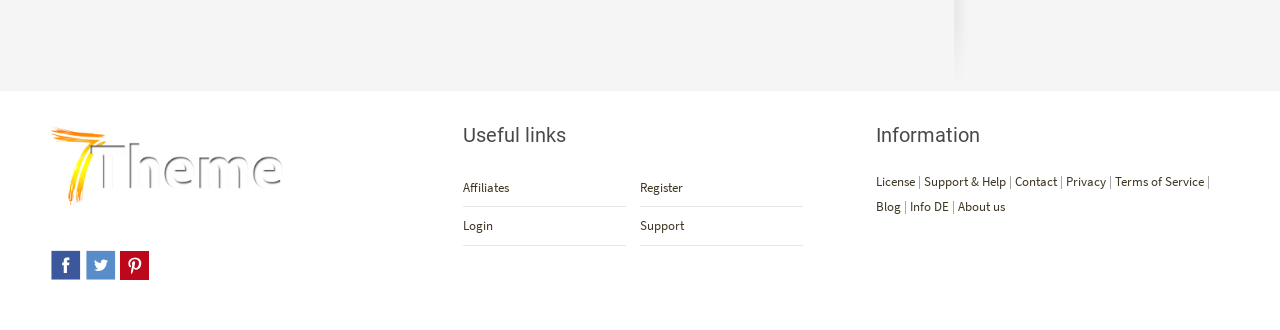Find and provide the bounding box coordinates for the UI element described here: "Info DE". The coordinates should be given as four float numbers between 0 and 1: [left, top, right, bottom].

[0.711, 0.6, 0.741, 0.652]